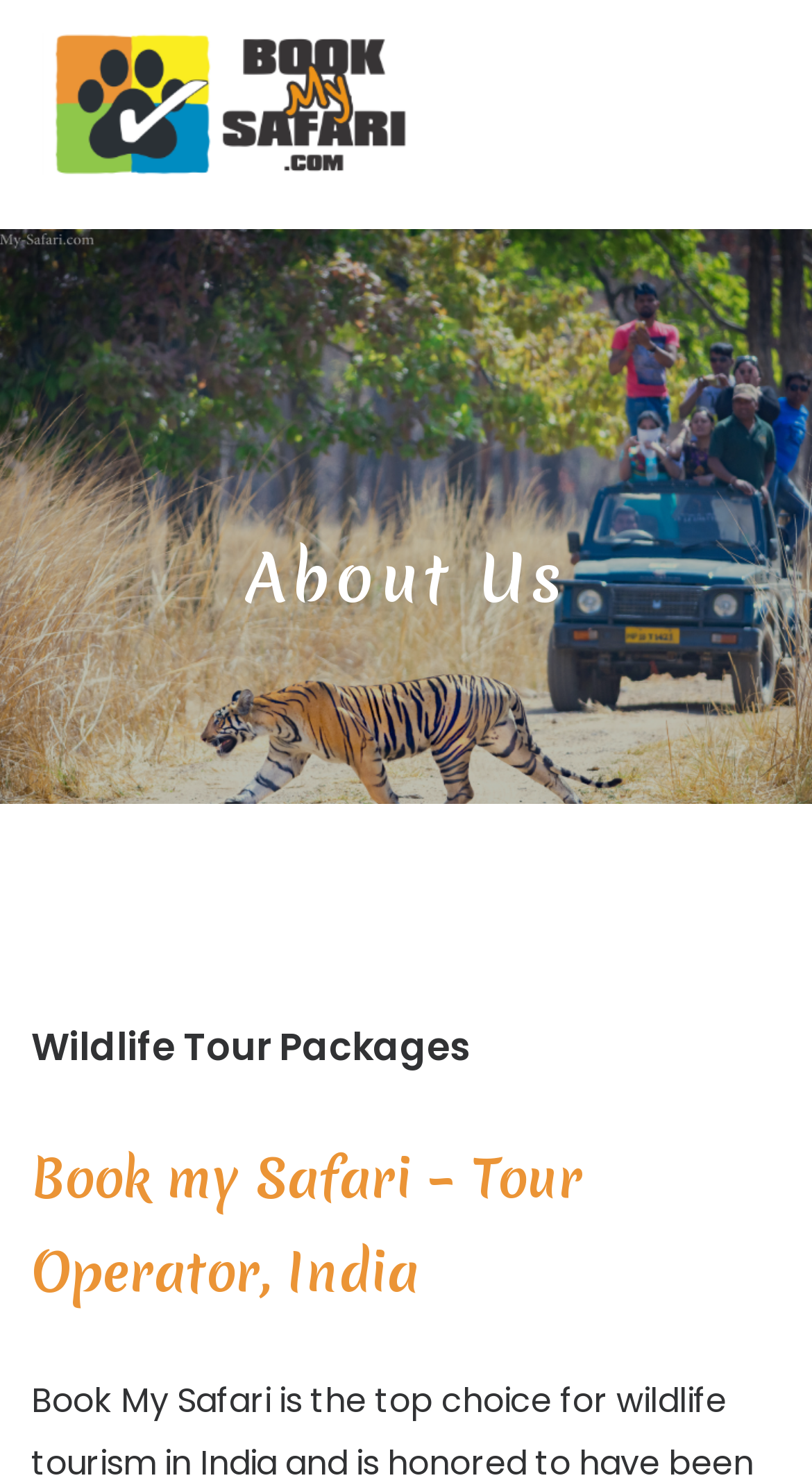Refer to the image and provide an in-depth answer to the question: 
What type of packages are offered?

I found the text 'Wildlife Tour Packages' on the webpage, which suggests that the website offers wildlife tour packages.